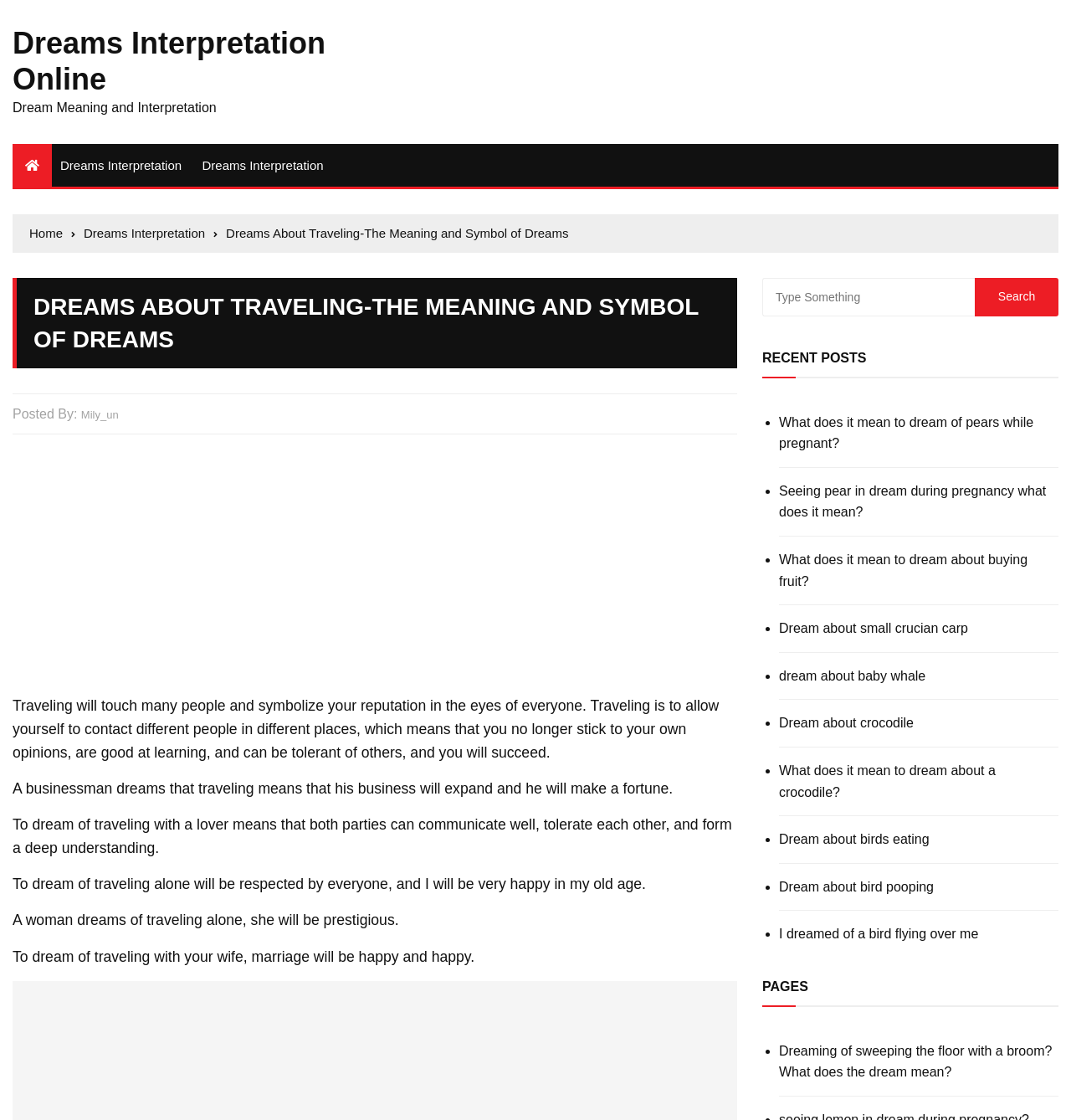Who posted the article 'Dreams About Traveling-The Meaning and Symbol of Dreams'?
Answer the question with a detailed and thorough explanation.

I found the answer by looking at the 'Posted By:' section, which is located below the main heading of the article. The text 'Posted By:' is followed by a link with the text 'Mily_un', which indicates the author of the article.